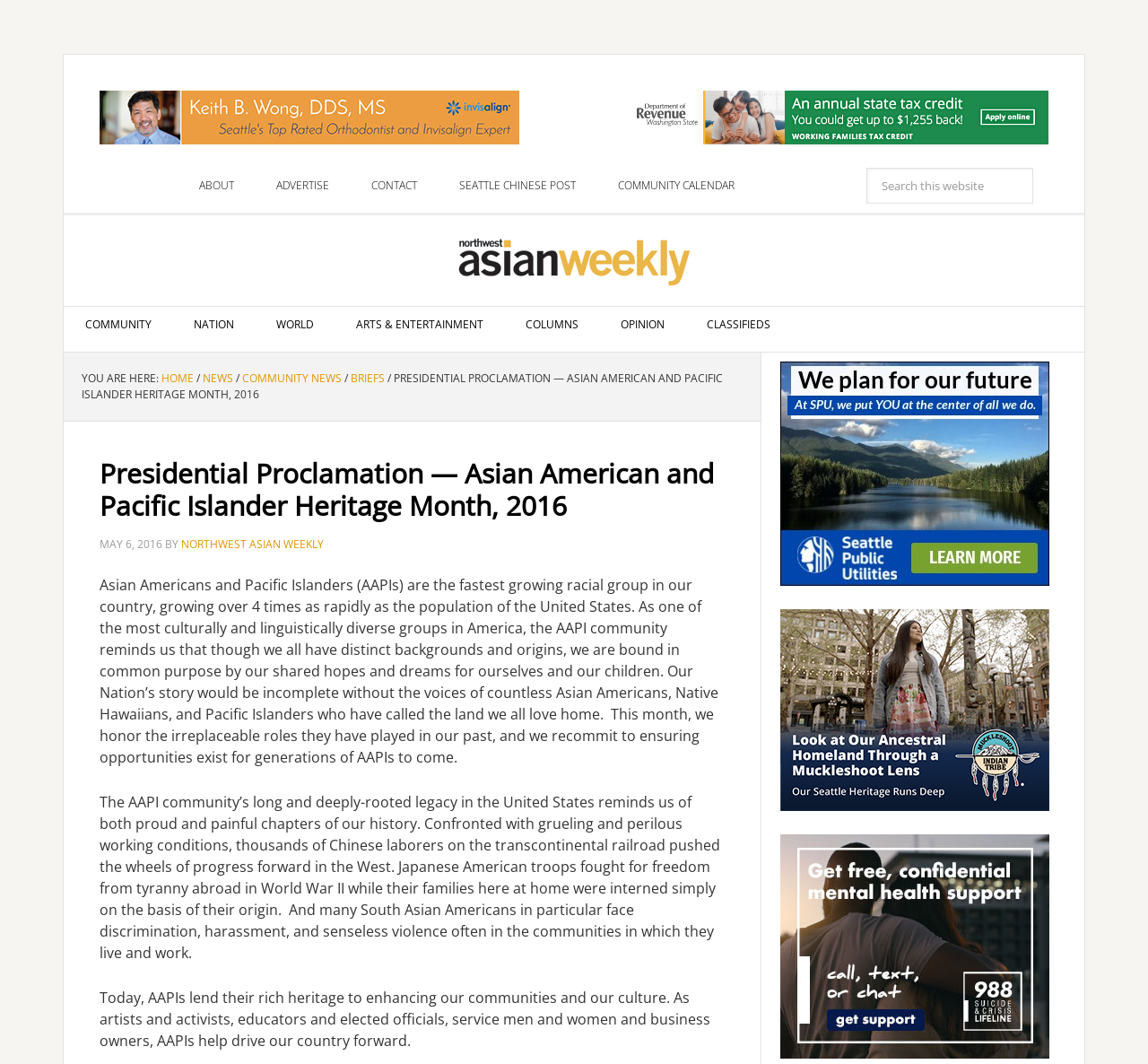Please identify the bounding box coordinates of where to click in order to follow the instruction: "Search this website".

[0.755, 0.158, 0.9, 0.191]